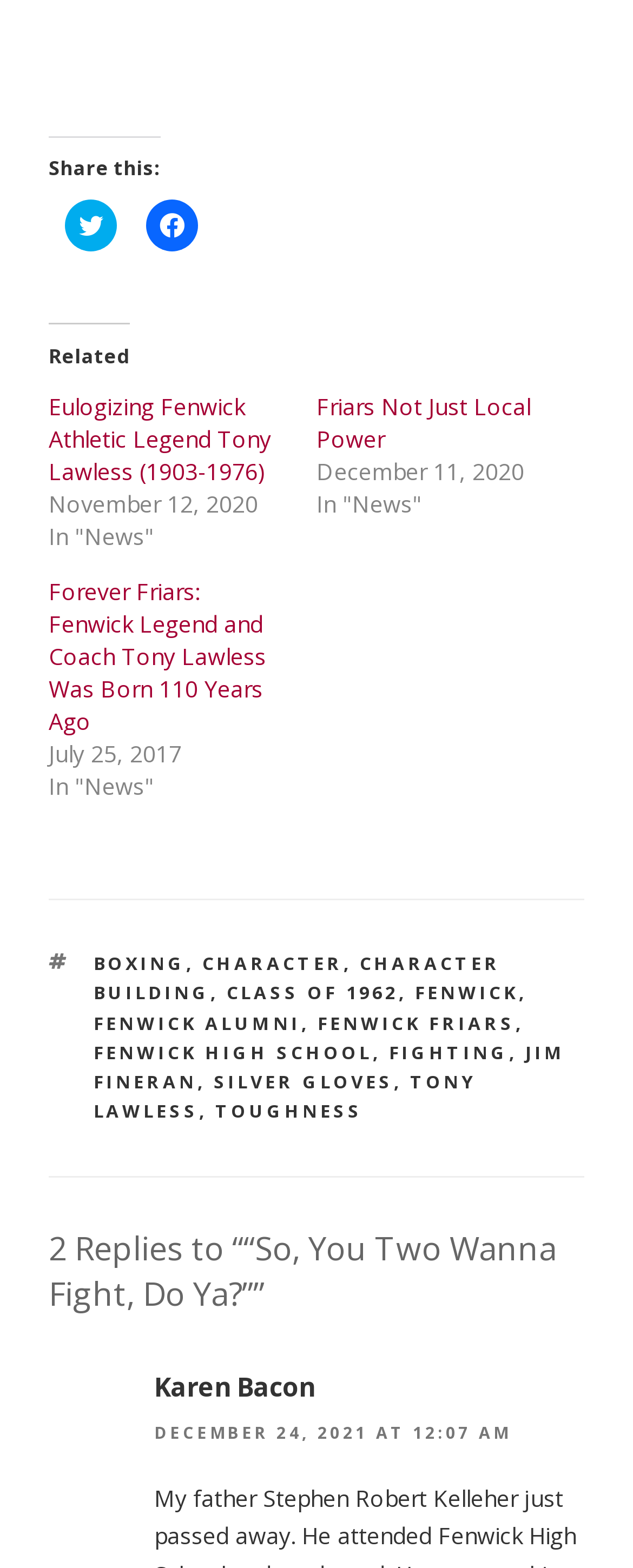Please specify the bounding box coordinates of the area that should be clicked to accomplish the following instruction: "View 'Friars Not Just Local Power'". The coordinates should consist of four float numbers between 0 and 1, i.e., [left, top, right, bottom].

[0.5, 0.25, 0.838, 0.29]